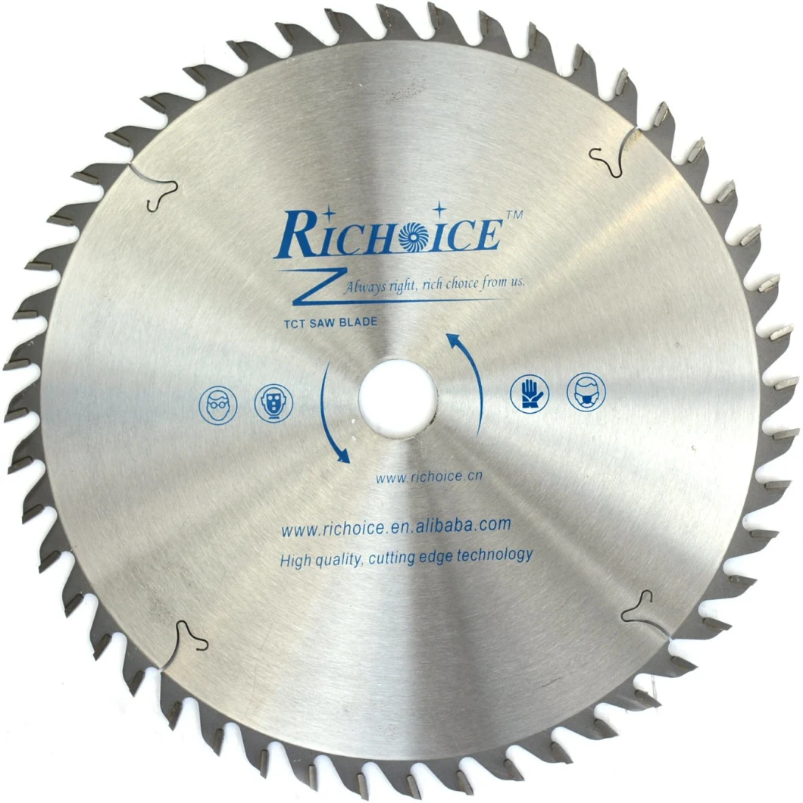Generate an elaborate description of what you see in the image.

This image showcases a high-quality tungsten carbide tipped (TCT) circular saw blade from the brand Richoice. Designed for cutting both hard and soft wood, the blade features a shiny, silver surface with sharp teeth around the edge, reflecting its durable construction and cutting-edge technology. Prominently displayed on the blade are the Richoice logo and informative text, including a tagline that emphasizes the brand's commitment to quality. The center of the blade has a round hole for secure mounting on saw machines, ensuring stability during operation. Ideal for industrial applications, this saw blade is a reliable choice for professionals in the wood industry, promising precision and efficiency in performance.